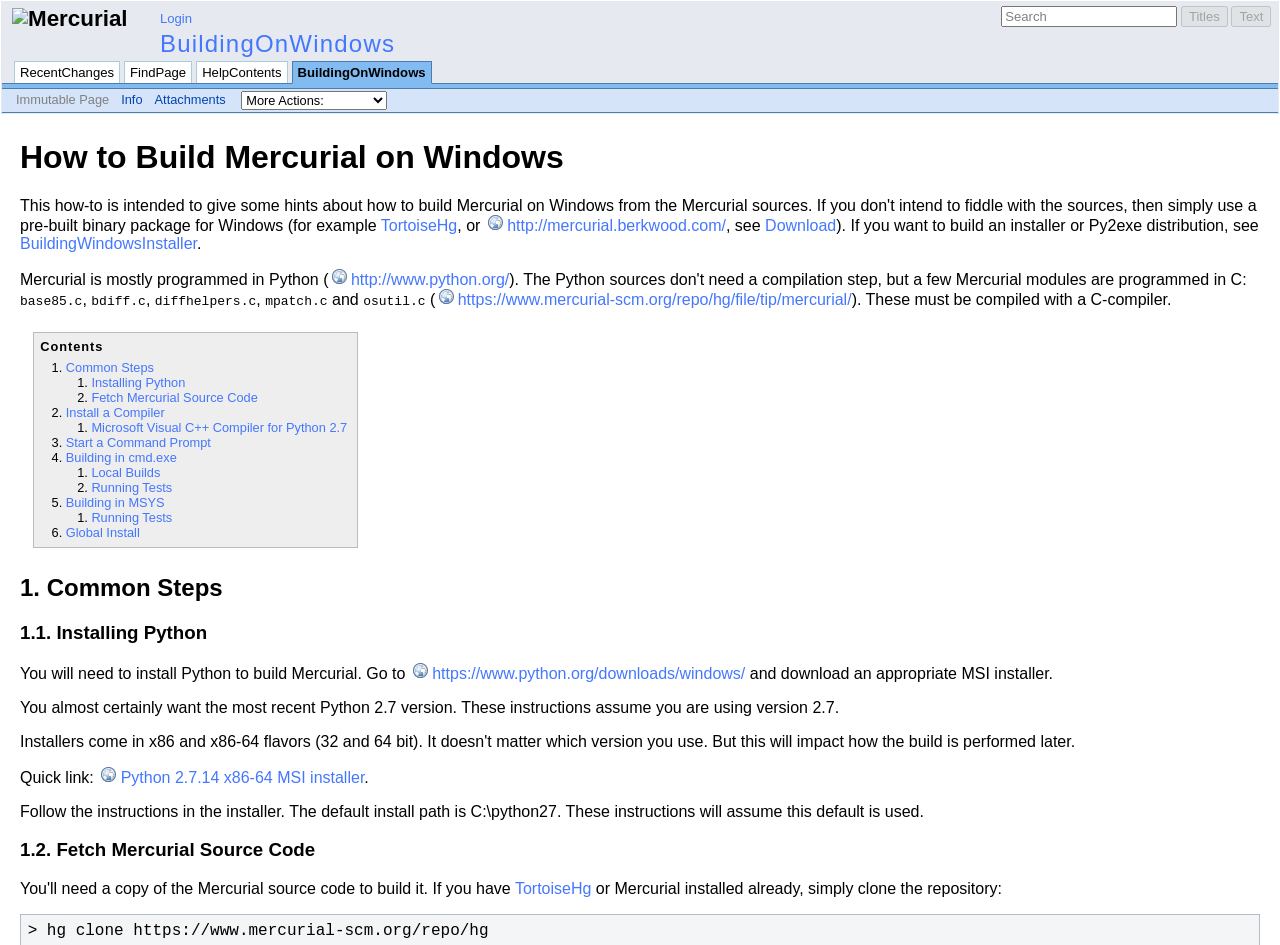Respond with a single word or short phrase to the following question: 
What is the command to clone the Mercurial repository?

hg clone https://www.mercurial-scm.org/repo/hg